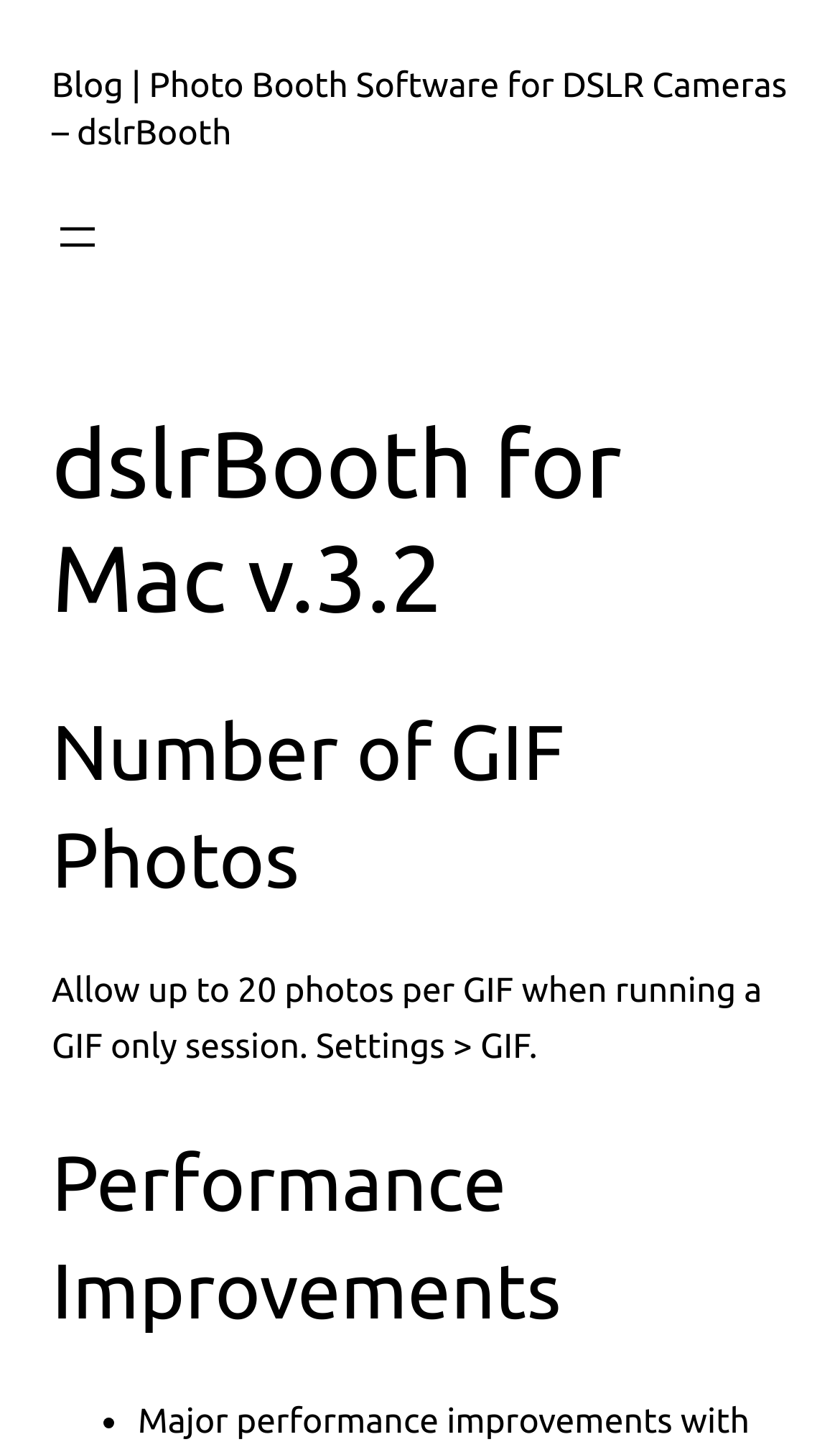Please predict the bounding box coordinates (top-left x, top-left y, bottom-right x, bottom-right y) for the UI element in the screenshot that fits the description: aria-label="Open menu"

[0.062, 0.146, 0.123, 0.182]